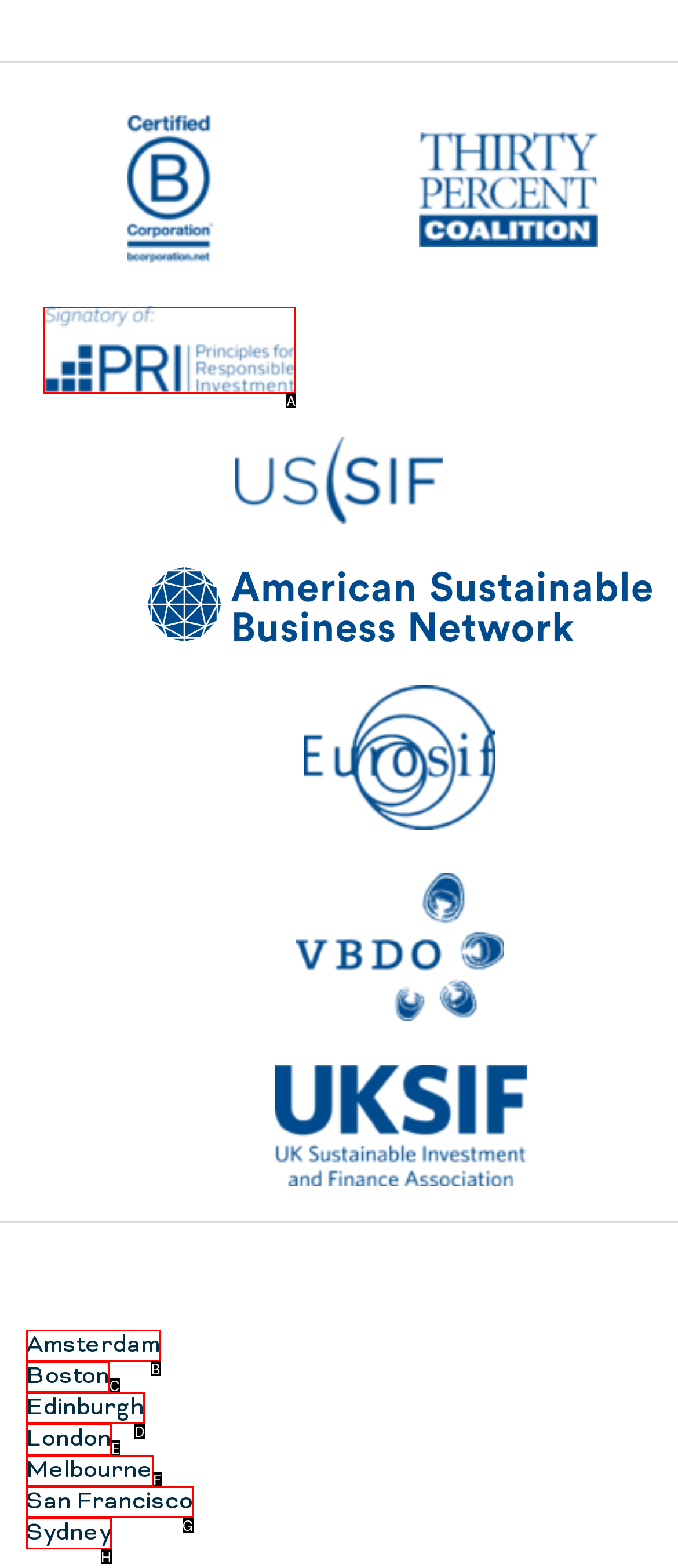Determine which option should be clicked to carry out this task: view the PRI-Sig-Web-V1 image
State the letter of the correct choice from the provided options.

A